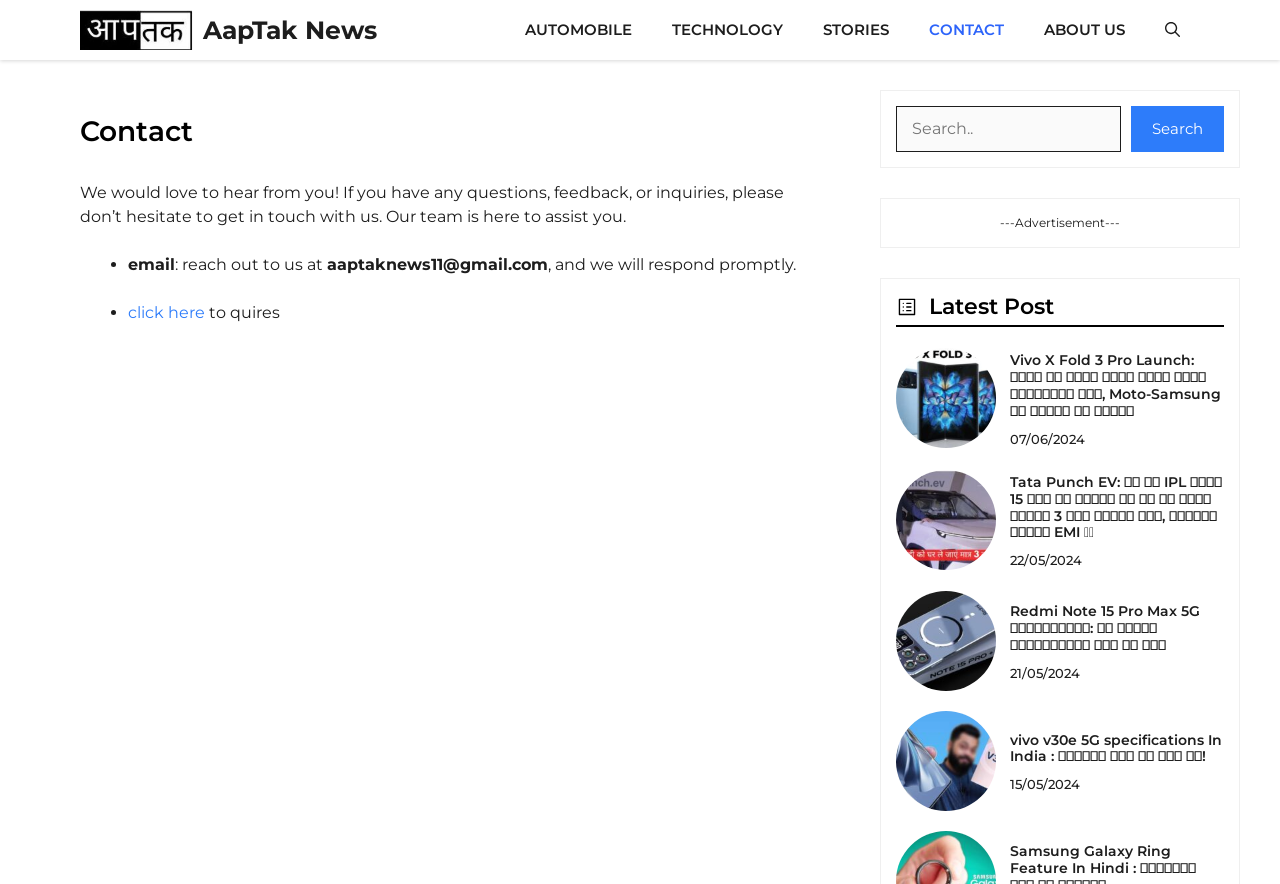Construct a comprehensive description capturing every detail on the webpage.

This webpage is a contact page with a navigation menu at the top. The navigation menu has several links, including "AapTak News", "AUTOMOBILE", "TECHNOLOGY", "STORIES", "CONTACT", and "ABOUT US", as well as a search button. 

Below the navigation menu, there is a main section with a heading "Contact" and a paragraph of text that invites users to get in touch with the team. The paragraph is followed by a list of contact information, including an email address and a link to inquire about something.

On the right side of the page, there is a search box with a button. Below the search box, there is an advertisement section.

The main content of the page is a list of news articles, each with a heading, an image, and a link to read more. The articles are arranged in a vertical list, with the most recent article at the top. Each article also has a timestamp indicating when it was published. The articles appear to be related to technology and automobiles, with topics such as new smartphone releases and car features.